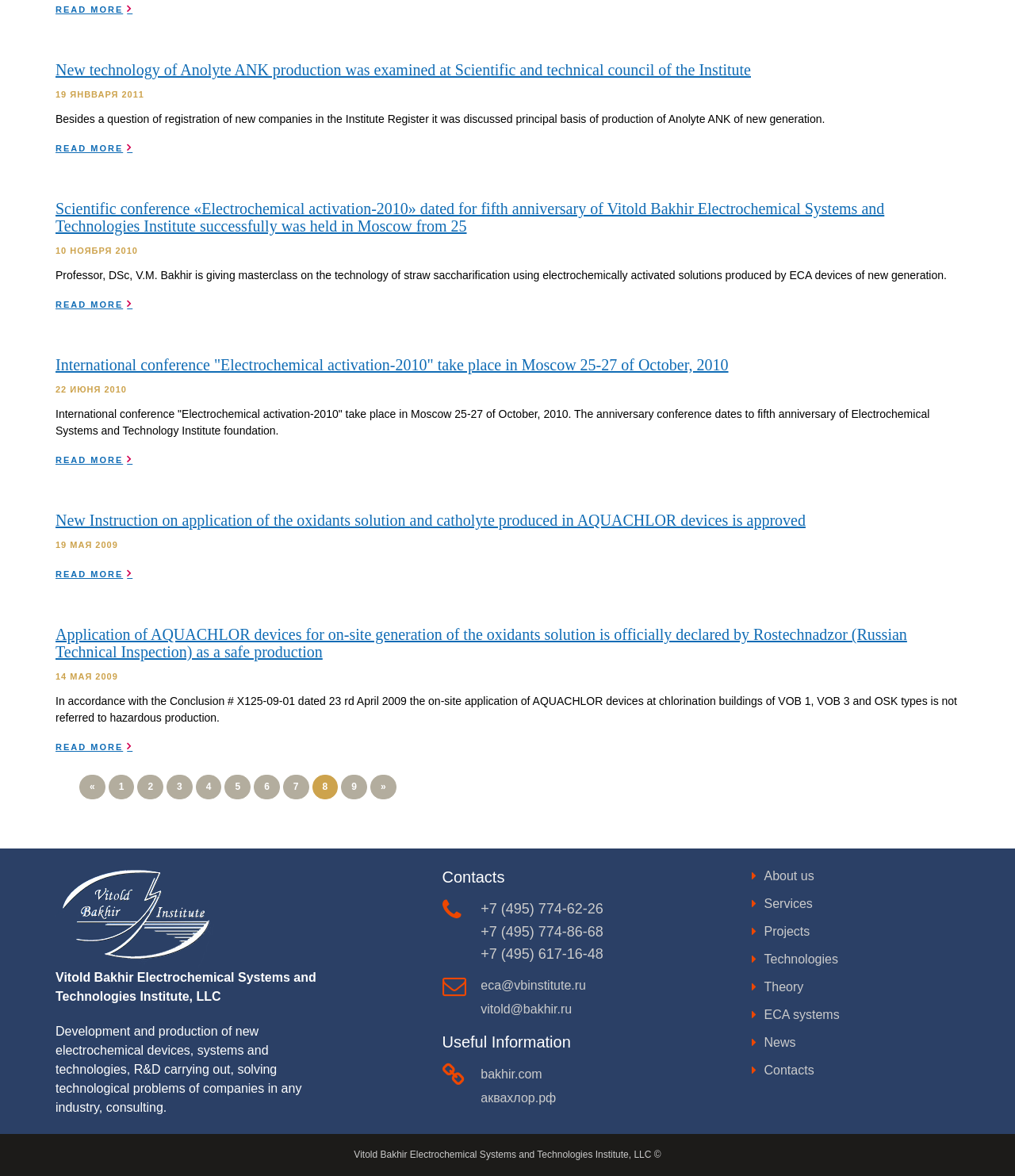Please specify the bounding box coordinates of the clickable region necessary for completing the following instruction: "Go to page 2". The coordinates must consist of four float numbers between 0 and 1, i.e., [left, top, right, bottom].

[0.135, 0.659, 0.161, 0.68]